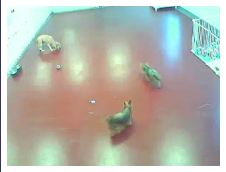Reply to the question below using a single word or brief phrase:
How many dogs are interacting with objects?

two